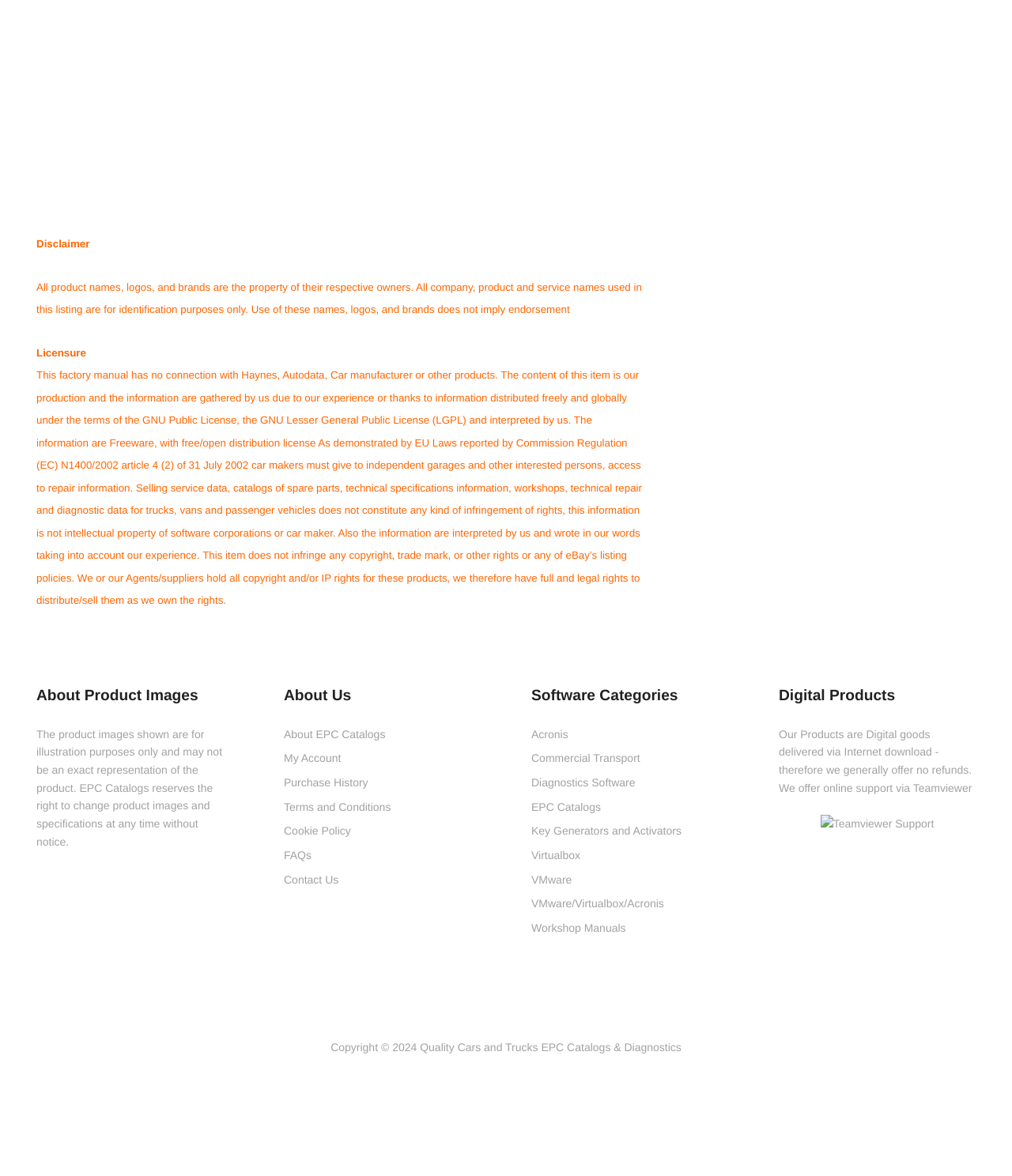What is the purpose of the disclaimer?
Using the image provided, answer with just one word or phrase.

Identification purposes